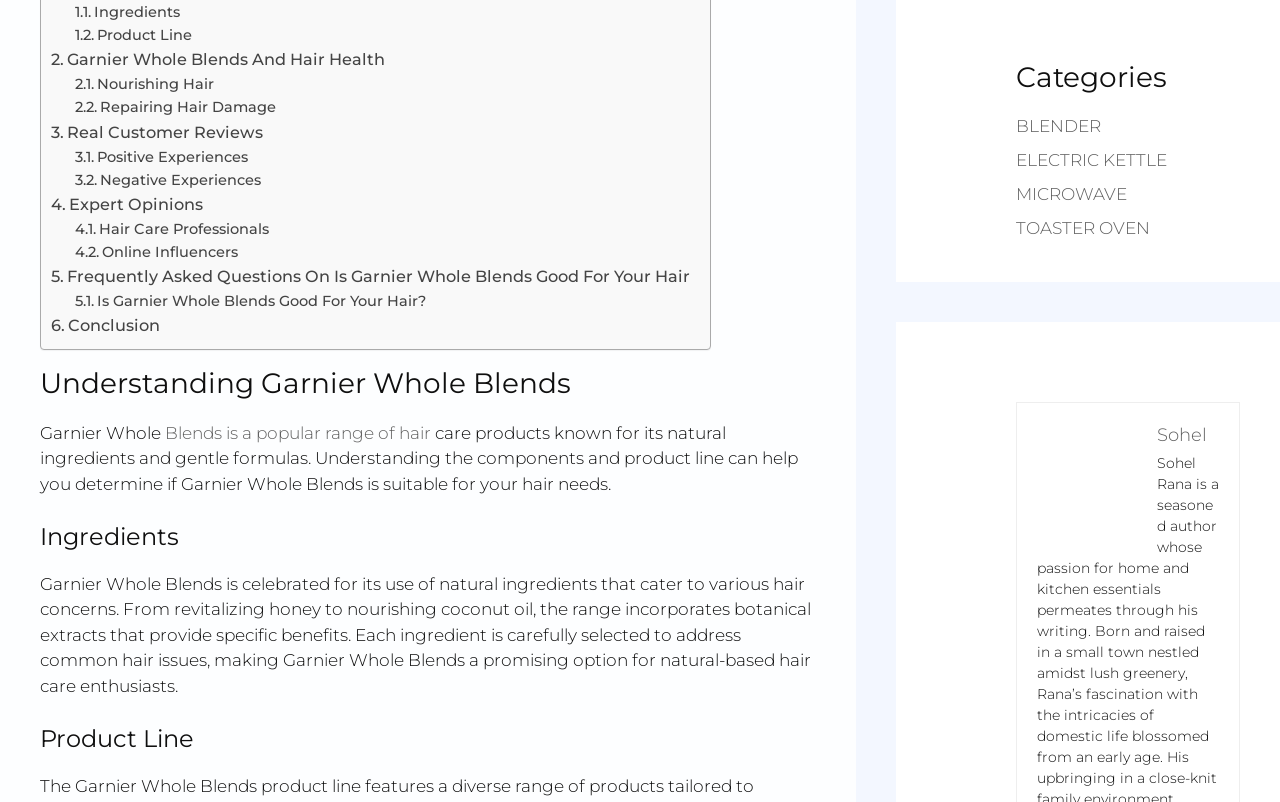What is Garnier Whole Blends known for?
Using the image, provide a detailed and thorough answer to the question.

According to the webpage, Garnier Whole Blends is a popular range of hair care products known for its natural ingredients and gentle formulas. This information is mentioned in the StaticText element with the description 'care products known for its natural ingredients and gentle formulas...'.